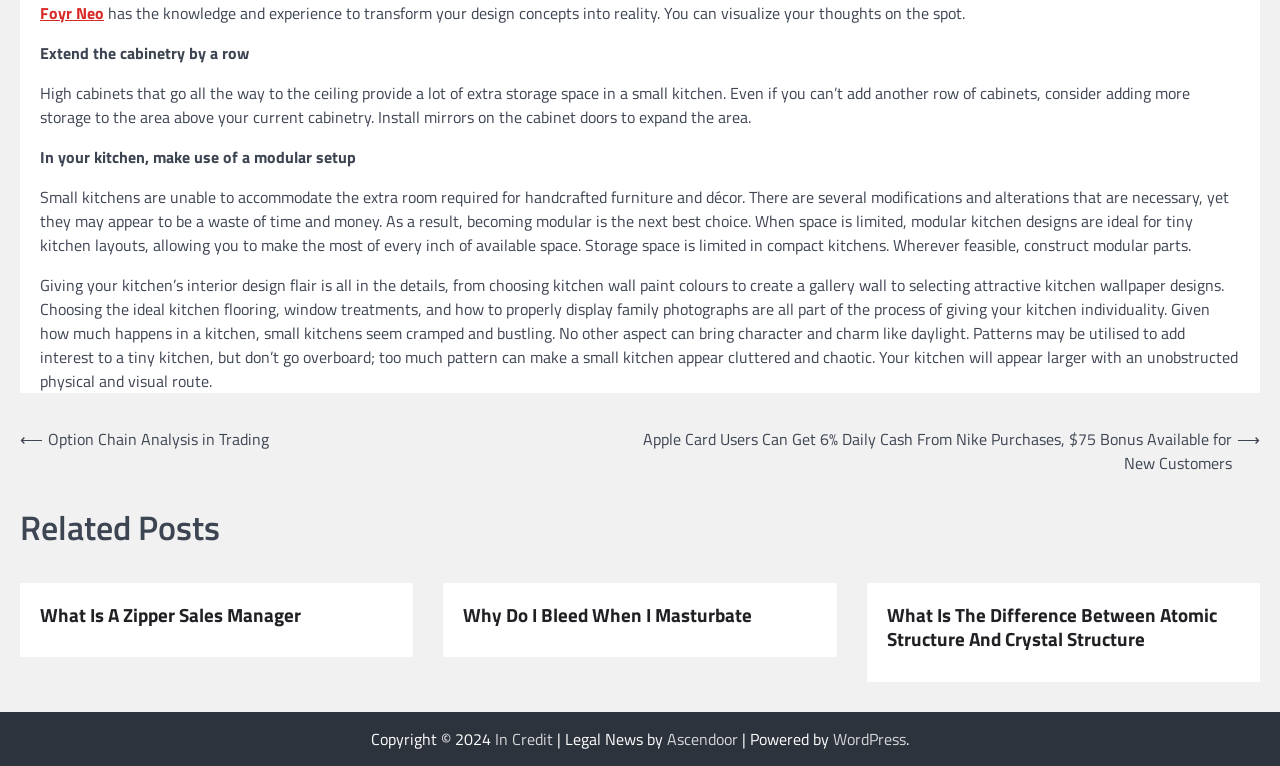Locate the bounding box coordinates of the area that needs to be clicked to fulfill the following instruction: "Explore 'What Is A Zipper Sales Manager'". The coordinates should be in the format of four float numbers between 0 and 1, namely [left, top, right, bottom].

[0.031, 0.787, 0.235, 0.819]